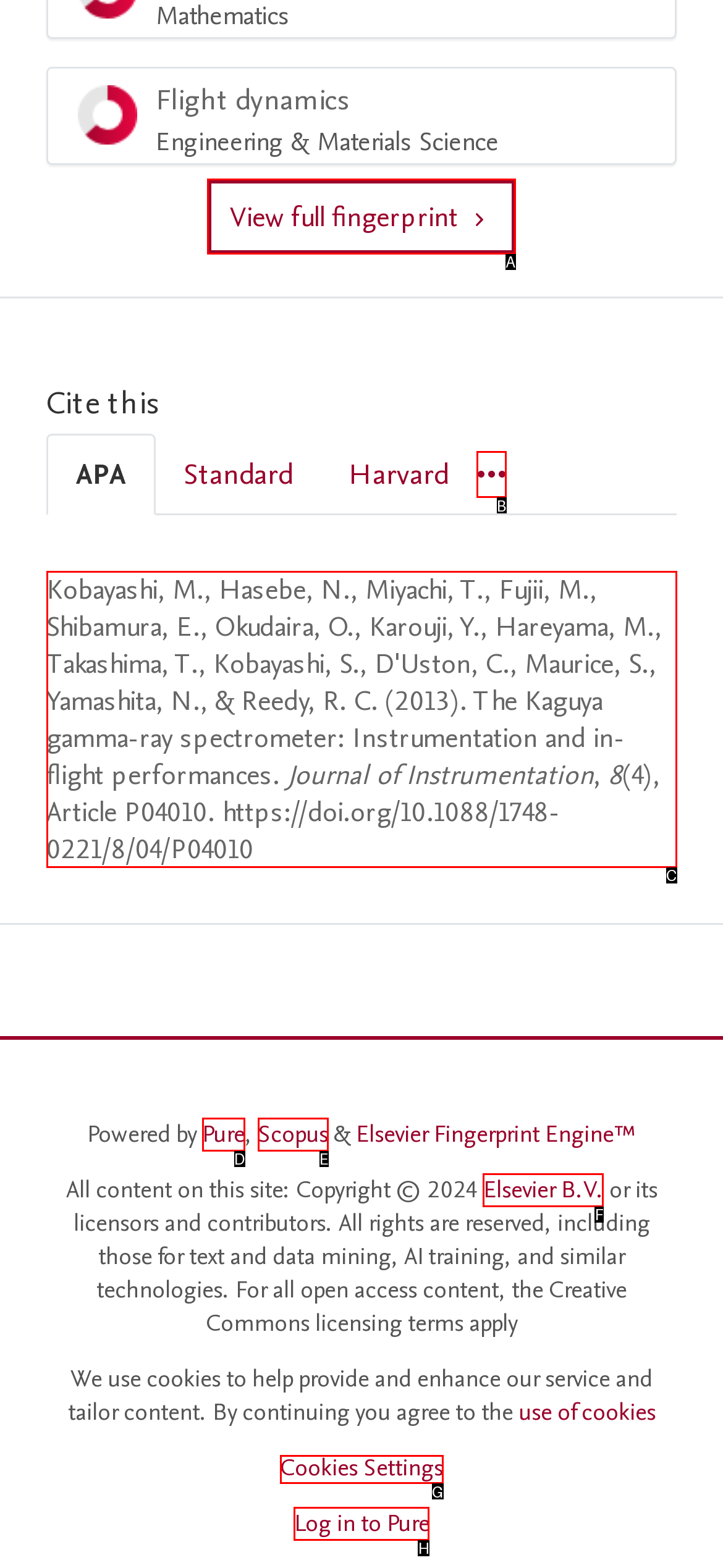Identify the correct UI element to click for the following task: View full fingerprint Choose the option's letter based on the given choices.

A